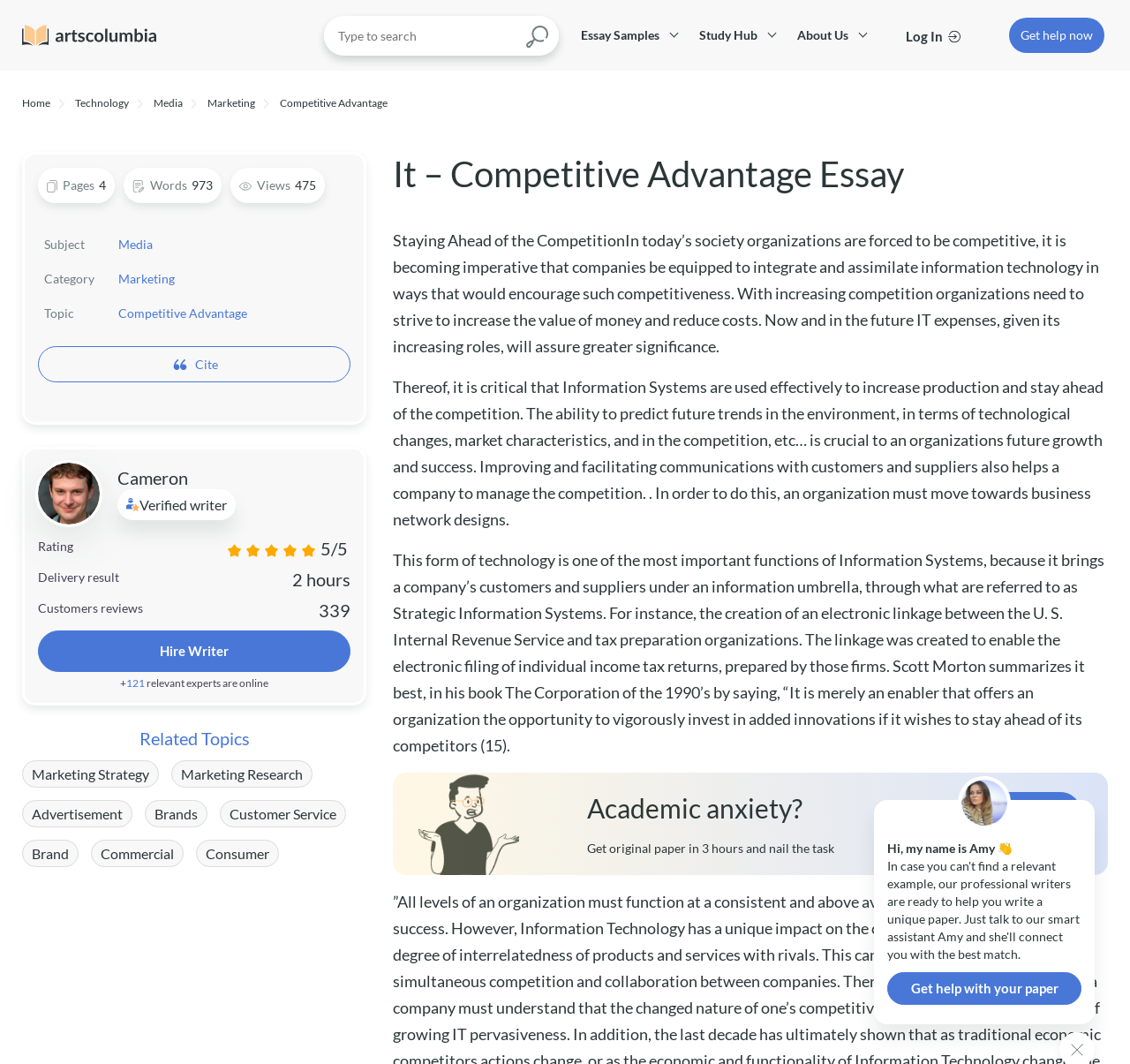Determine the bounding box coordinates of the region to click in order to accomplish the following instruction: "View the '101 Things to do This Summer' event". Provide the coordinates as four float numbers between 0 and 1, specifically [left, top, right, bottom].

None